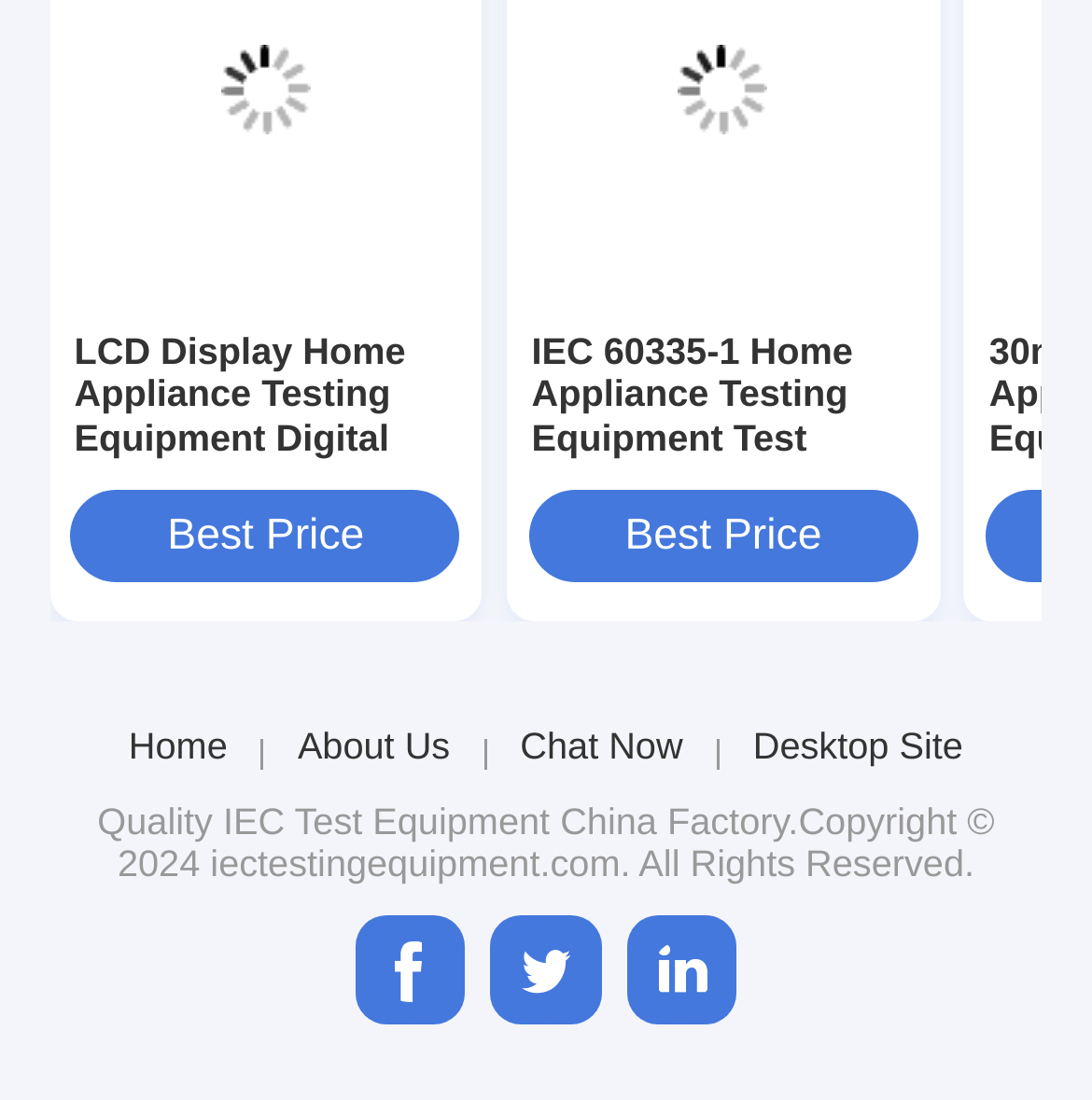Please give a succinct answer using a single word or phrase:
What is the product shown in the top-left image?

Digital Force Gauge